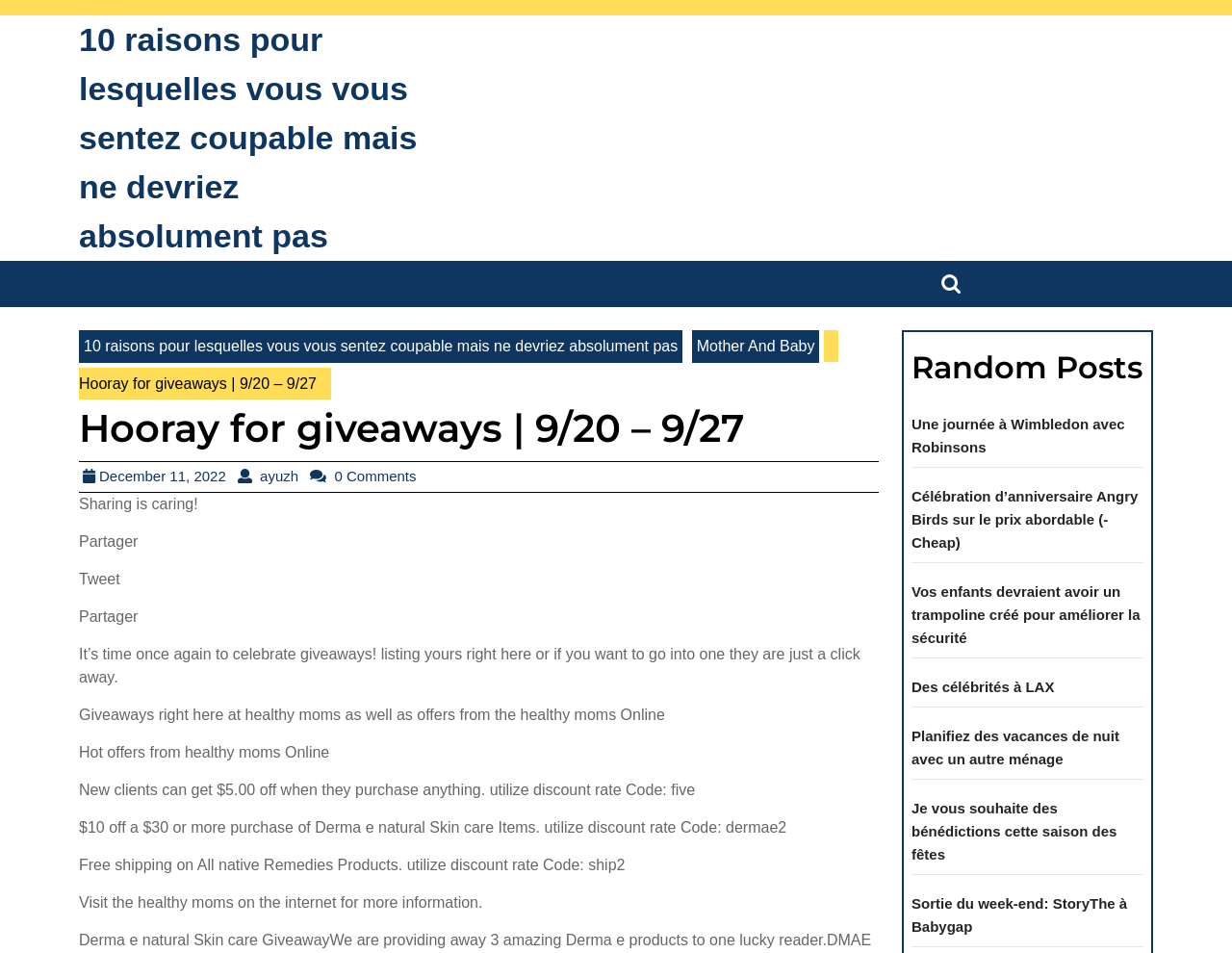Using the element description ayuzhayuzh, predict the bounding box coordinates for the UI element. Provide the coordinates in (top-left x, top-left y, bottom-right x, bottom-right y) format with values ranging from 0 to 1.

[0.205, 0.491, 0.249, 0.508]